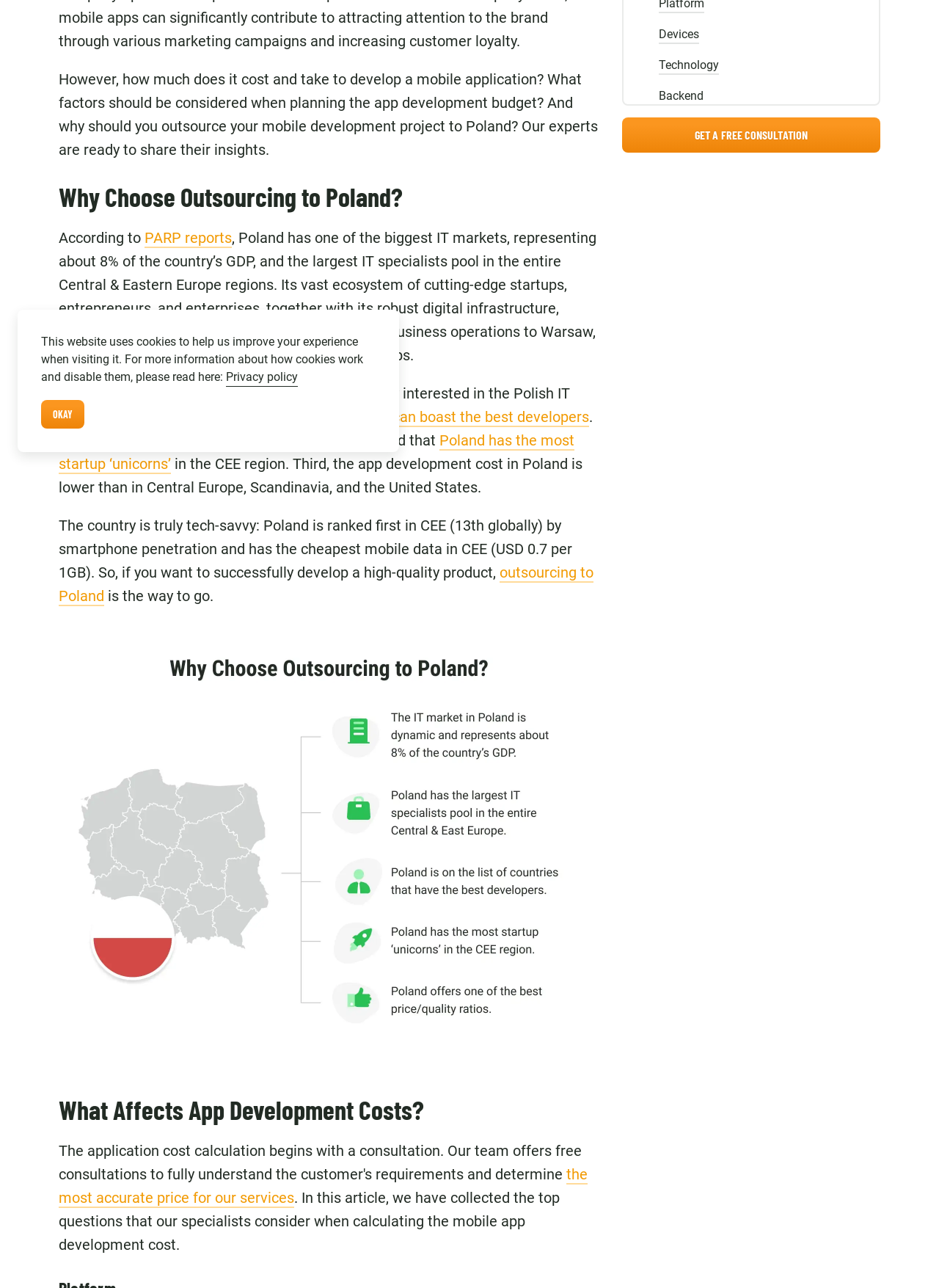Determine the bounding box for the HTML element described here: "Use backend platforms". The coordinates should be given as [left, top, right, bottom] with each number being a float between 0 and 1.

[0.702, 0.204, 0.829, 0.217]